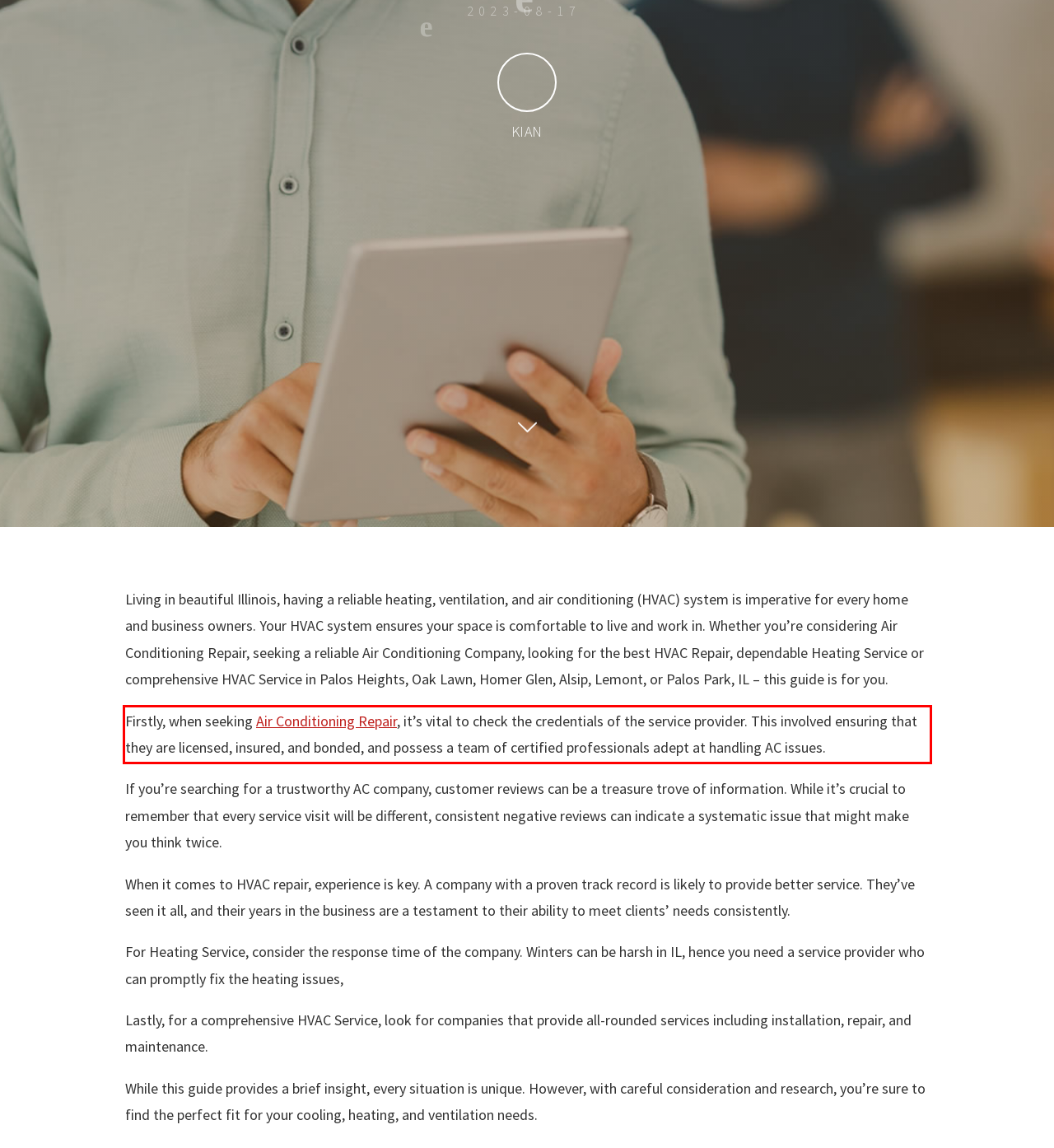Examine the webpage screenshot and use OCR to recognize and output the text within the red bounding box.

Firstly, when seeking Air Conditioning Repair, it’s vital to check the credentials of the service provider. This involved ensuring that they are licensed, insured, and bonded, and possess a team of certified professionals adept at handling AC issues.